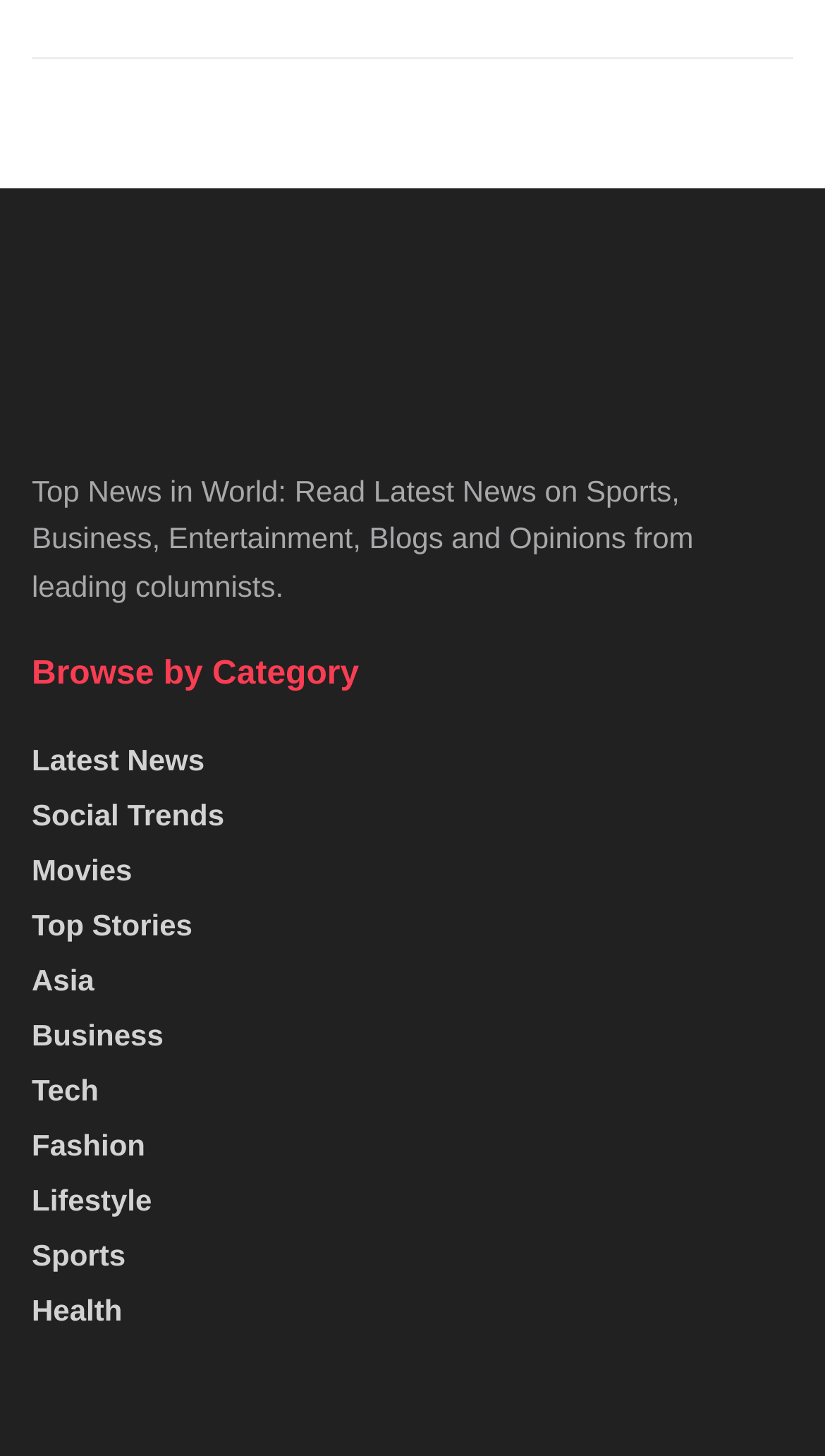Can you provide the bounding box coordinates for the element that should be clicked to implement the instruction: "Read latest news"?

[0.038, 0.51, 0.248, 0.533]